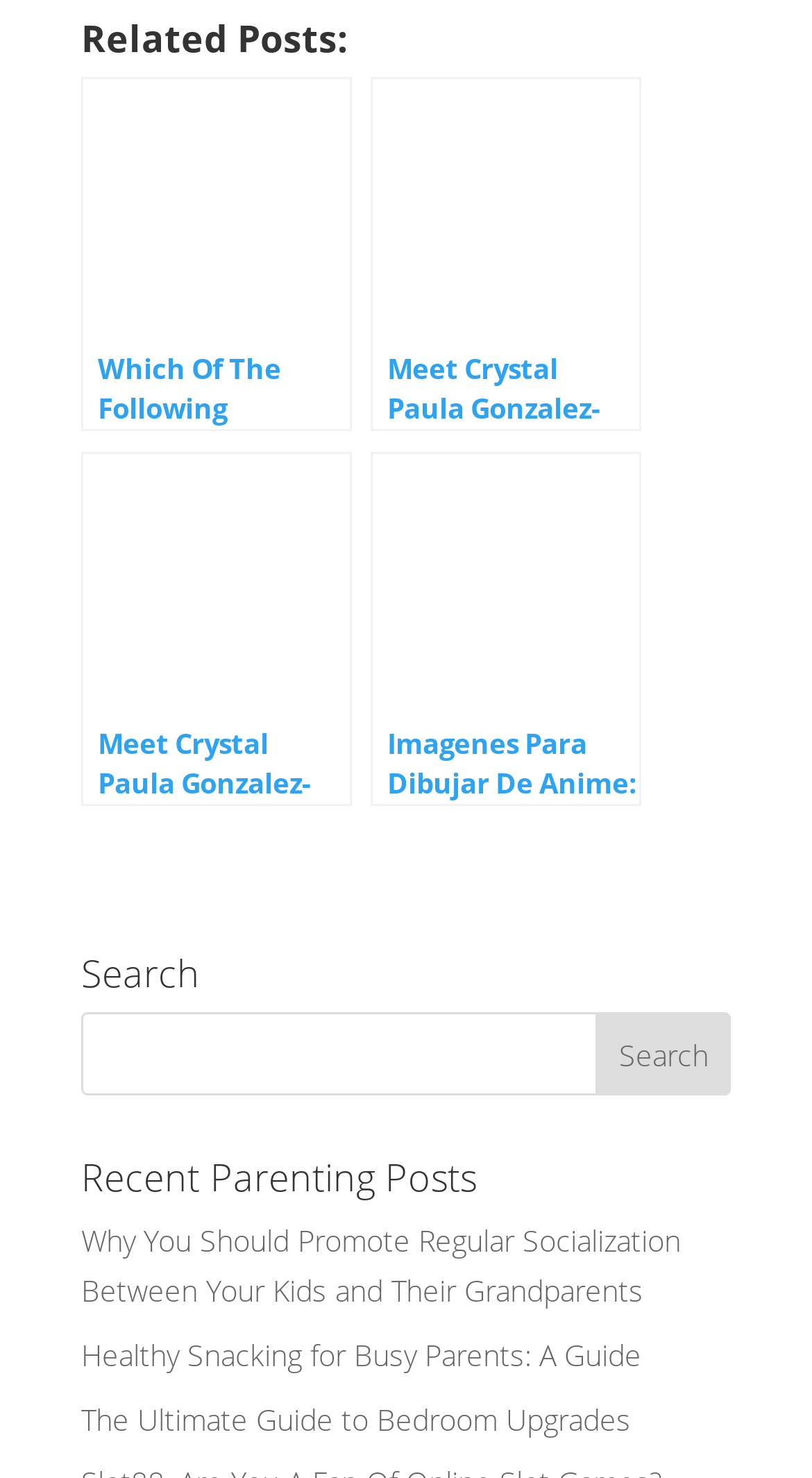Analyze the image and provide a detailed answer to the question: What is the purpose of the search bar?

I inferred the purpose of the search bar by looking at its location and the presence of a textbox and a 'Search' button, which suggests that it is used to search for content on the website.